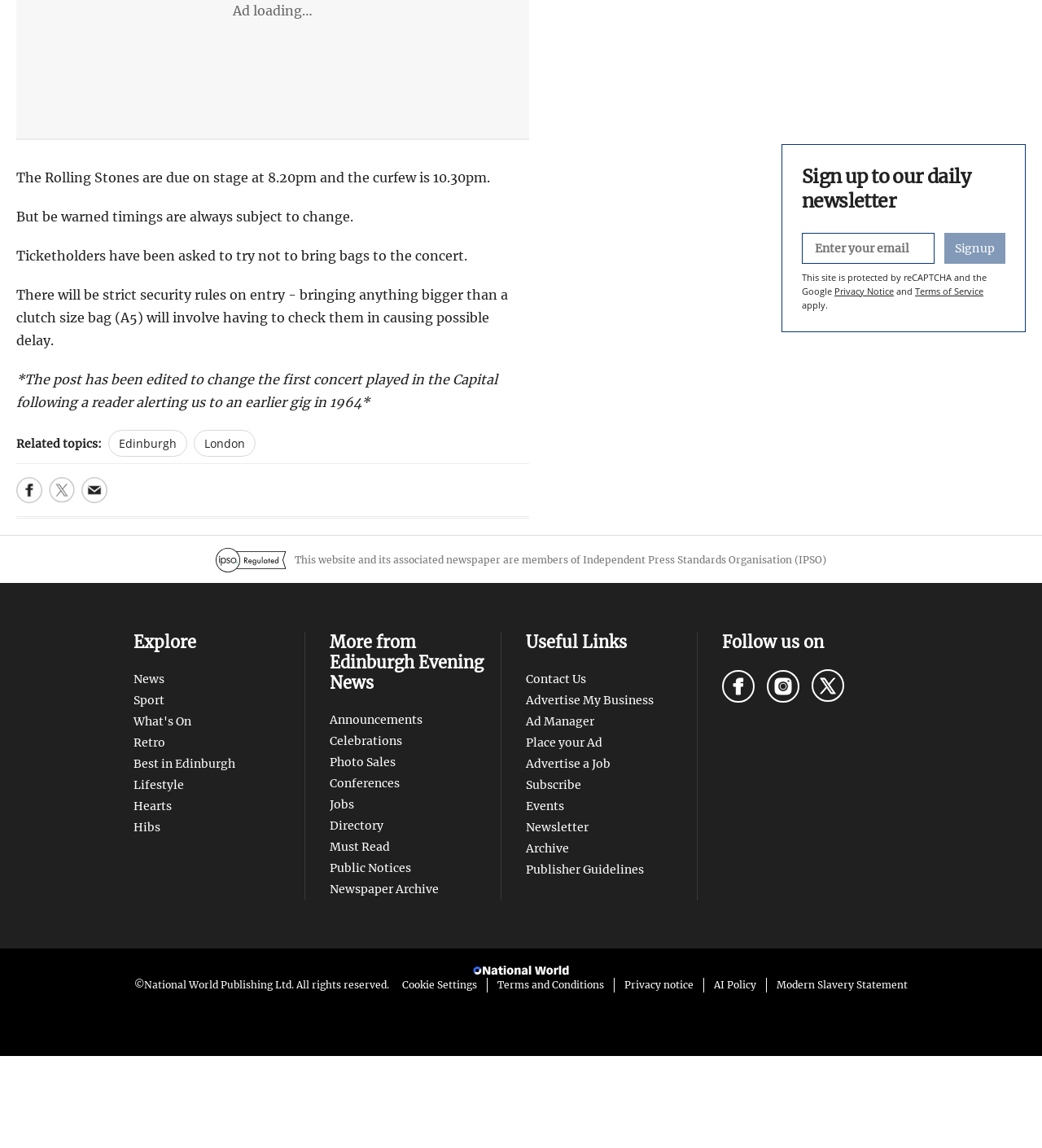Please respond to the question using a single word or phrase:
Where can I find news on Edinburgh?

Edinburgh News